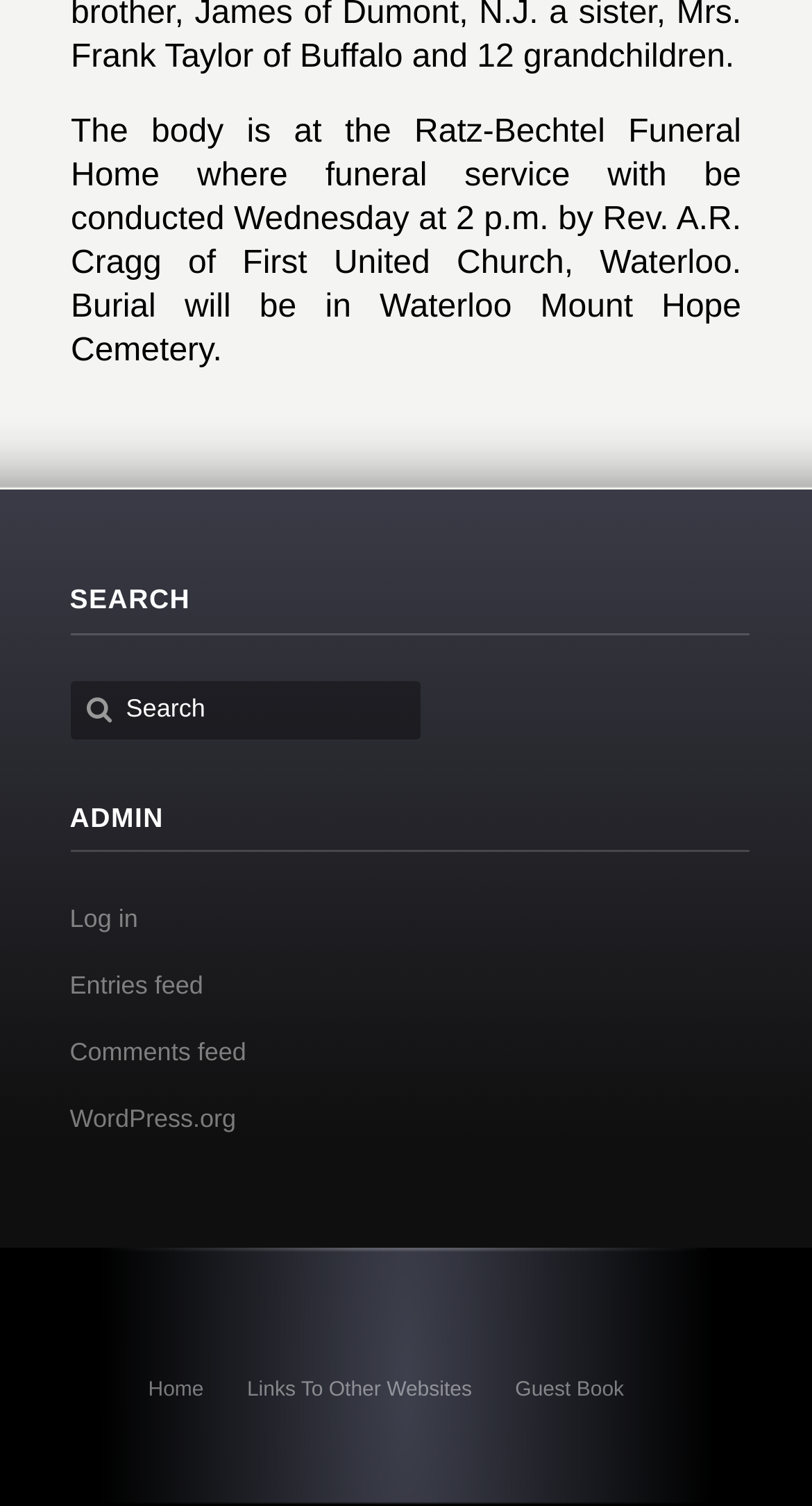Select the bounding box coordinates of the element I need to click to carry out the following instruction: "log in".

[0.086, 0.601, 0.17, 0.62]